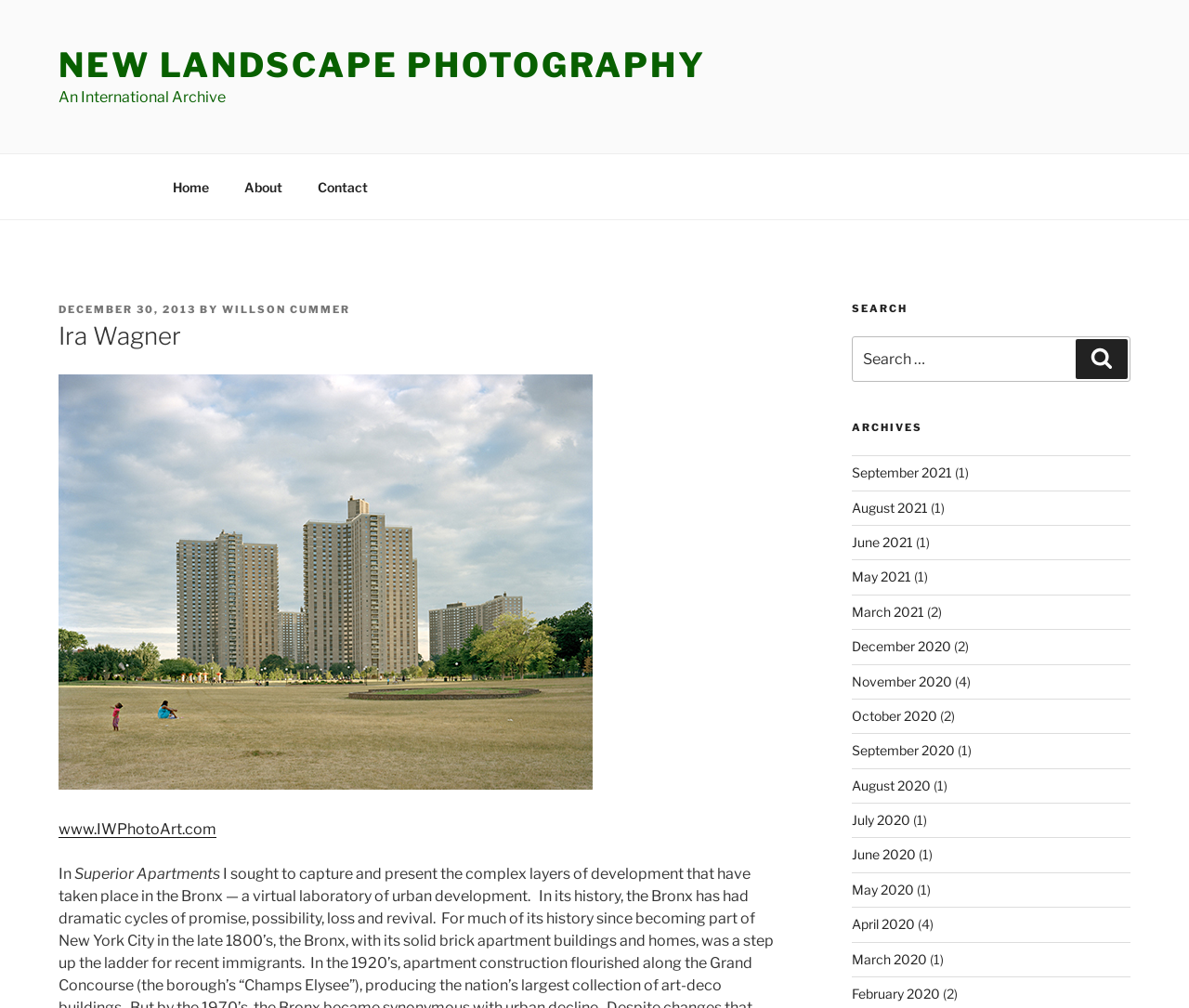Using the details in the image, give a detailed response to the question below:
What is the search function for?

The search function can be found in the search element located at the top right of the webpage, which allows users to search for specific keywords or phrases within the archives of the photographer's work.